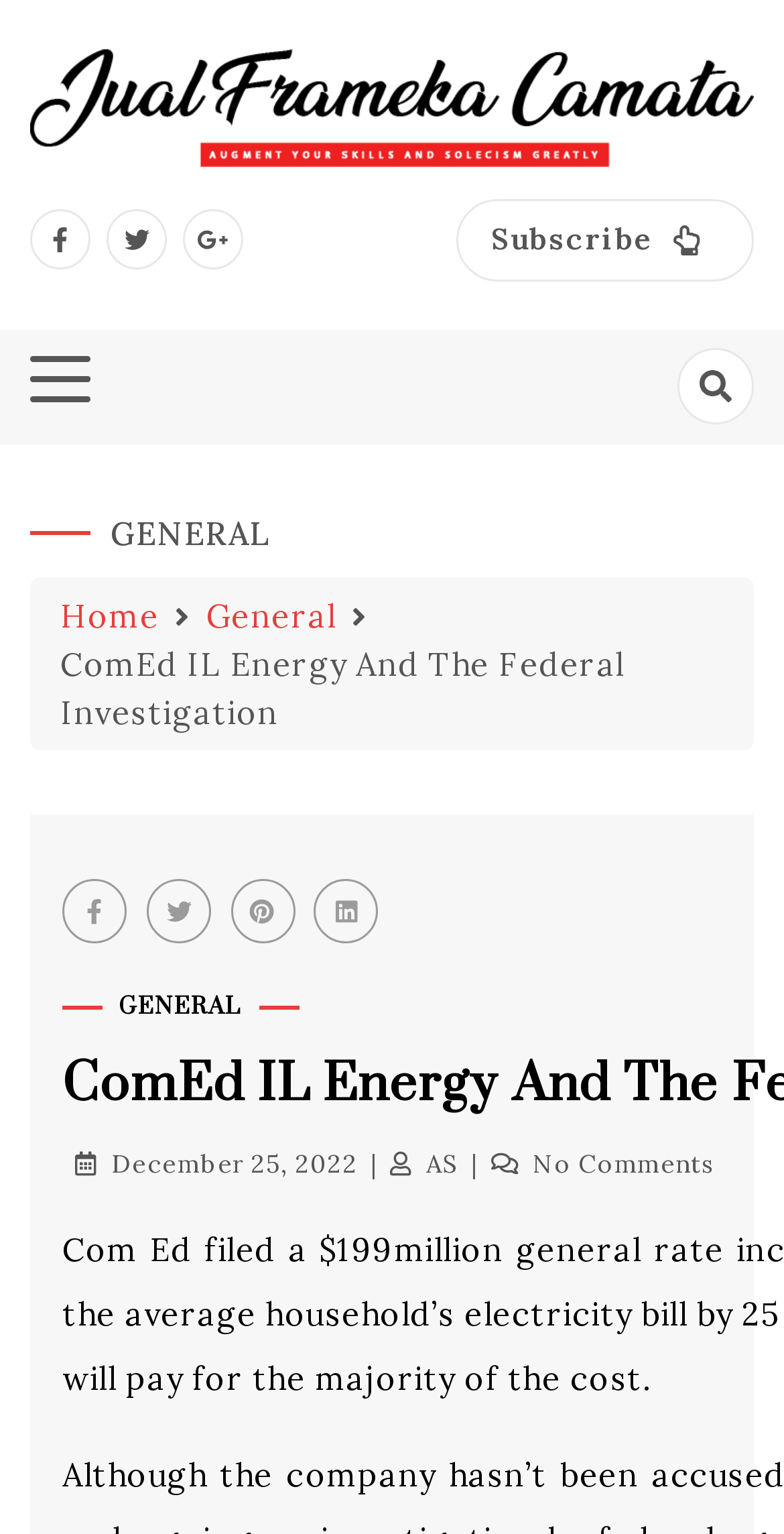Please give a short response to the question using one word or a phrase:
What is the purpose of the button?

Subscribe